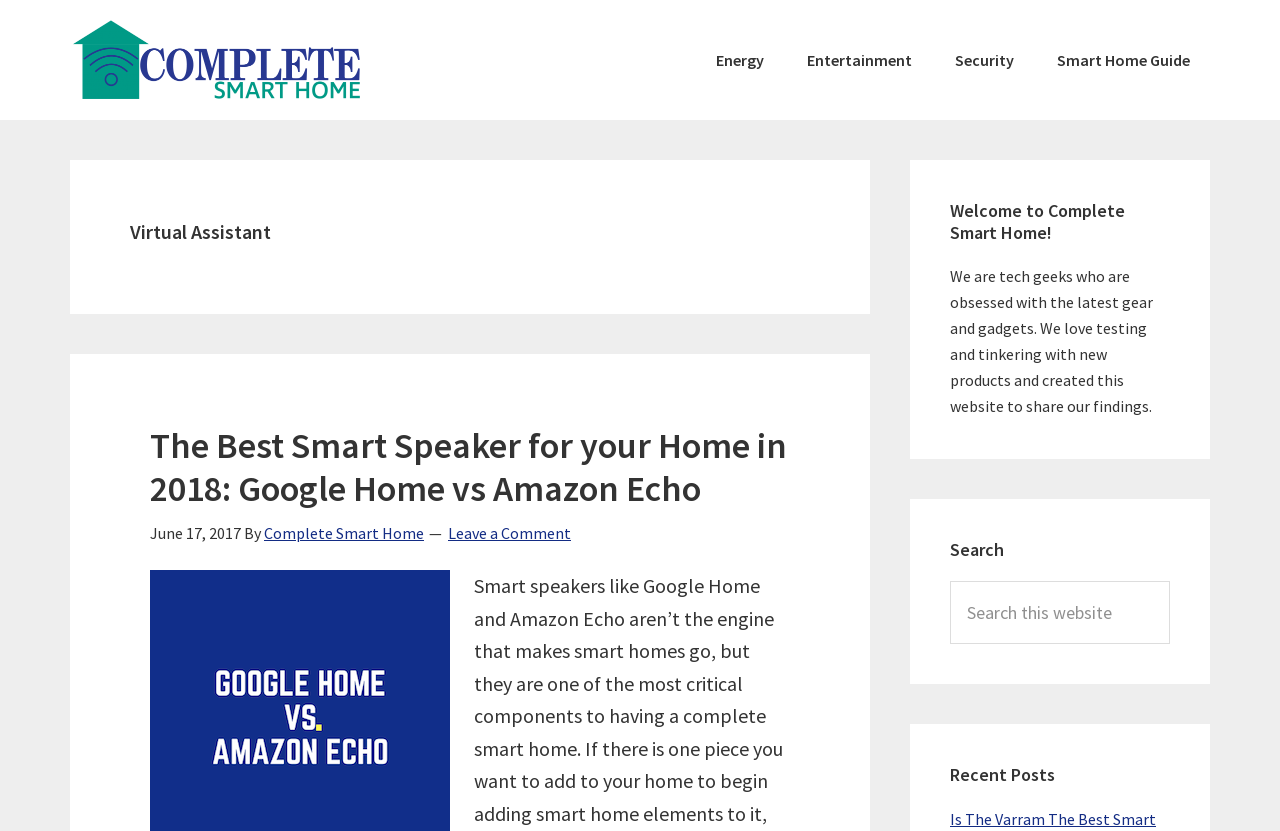Offer a detailed account of what is visible on the webpage.

The webpage is about Virtual Assistant Archives, specifically focused on Complete Smart Home. At the top, there are two skip links, one for main content and one for primary sidebar. Below these links, there is a navigation menu with five links: Complete Smart Home, Energy, Entertainment, Security, and Smart Home Guide, which are evenly spaced and horizontally aligned.

The main content area is divided into two sections. On the left, there is a heading "Virtual Assistant" followed by a subheading "The Best Smart Speaker for your Home in 2018: Google Home vs Amazon Echo", which is a link to an article. Below this, there is a timestamp "June 17, 2017" and the author's name "By Complete Smart Home". There is also a link to "Leave a Comment" at the bottom of this section.

On the right side, there is a primary sidebar with several sections. The first section has a heading "Welcome to Complete Smart Home!" followed by a brief introduction to the website. Below this, there is a search bar with a placeholder text "Search this website" and a search button. Further down, there is a section titled "Recent Posts".

Overall, the webpage has a clean and organized structure, with clear headings and concise text. The navigation menu and primary sidebar provide easy access to different sections of the website.